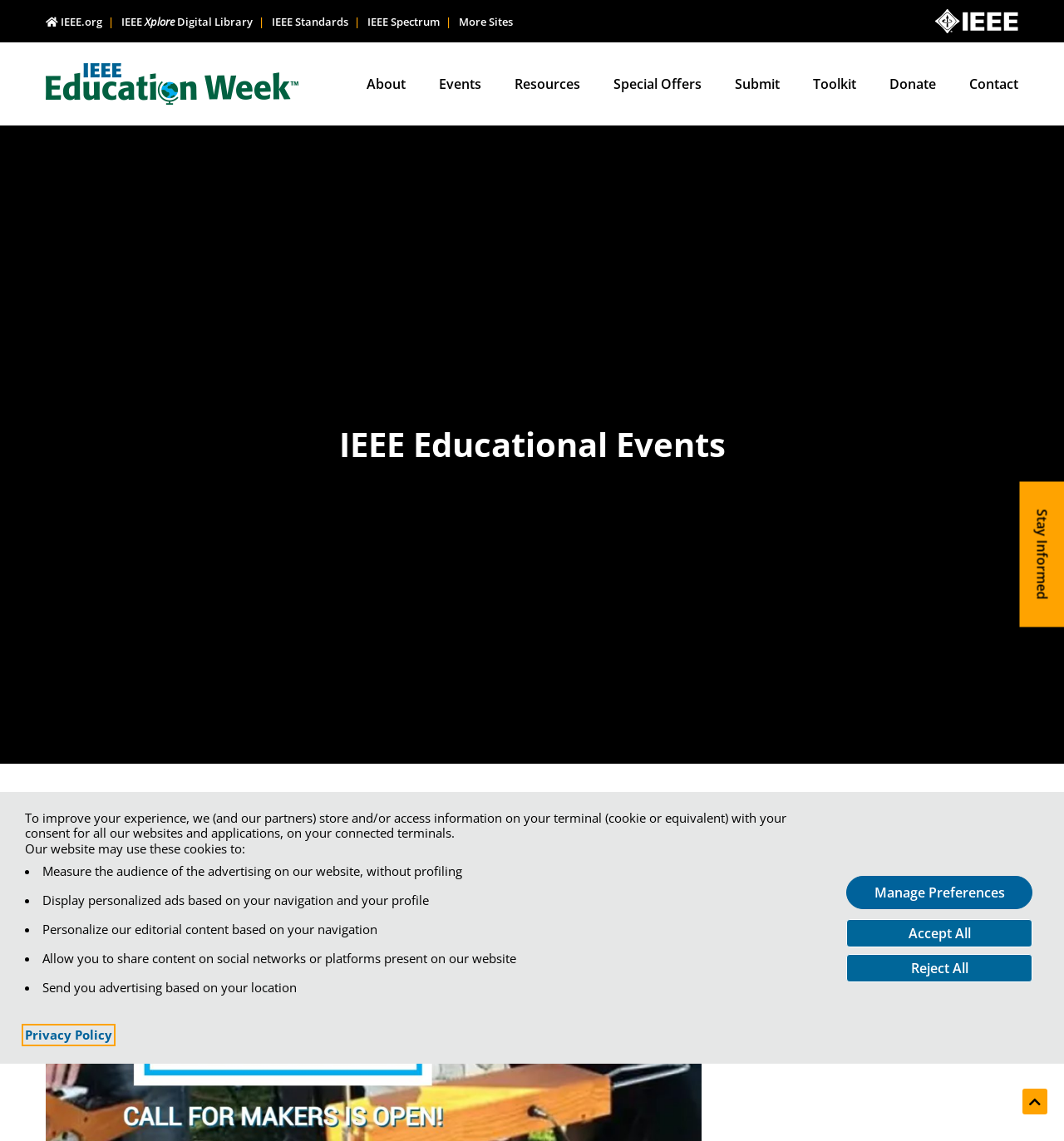Please determine the bounding box coordinates of the element to click on in order to accomplish the following task: "Check out the IEEE Educational Events". Ensure the coordinates are four float numbers ranging from 0 to 1, i.e., [left, top, right, bottom].

[0.318, 0.372, 0.682, 0.408]